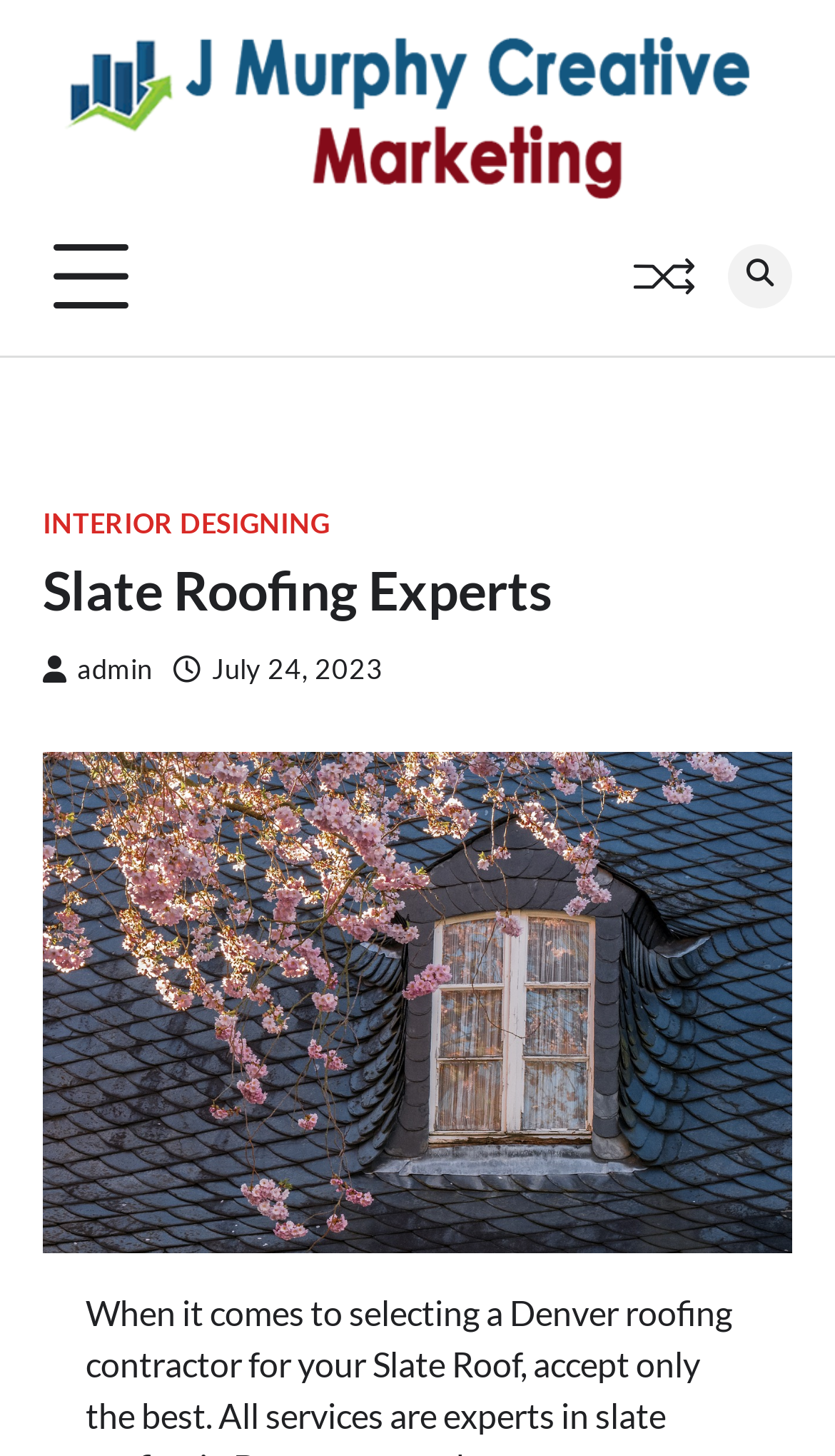Provide a thorough description of the webpage's content and layout.

The webpage appears to be a professional services website, specifically focused on slate roofing experts in Denver. At the top left of the page, there is a link to "j murphy creative marketing" accompanied by an image with the same name. Below this, there is an expandable button. 

On the right side of the page, there are three horizontal elements aligned next to each other. The first is an image, the second is a link with a font awesome icon, and the third is another link with a different font awesome icon.

Below these elements, there is a header section that spans the entire width of the page. The header contains the main title "Slate Roofing Experts" and two links on the left side, one with the text "admin" and another with the date "July 24, 2023". The date is also marked as a time element. 

At the bottom of the header section, there is a large image that takes up the full width of the page, also titled "Slate Roofing Experts".